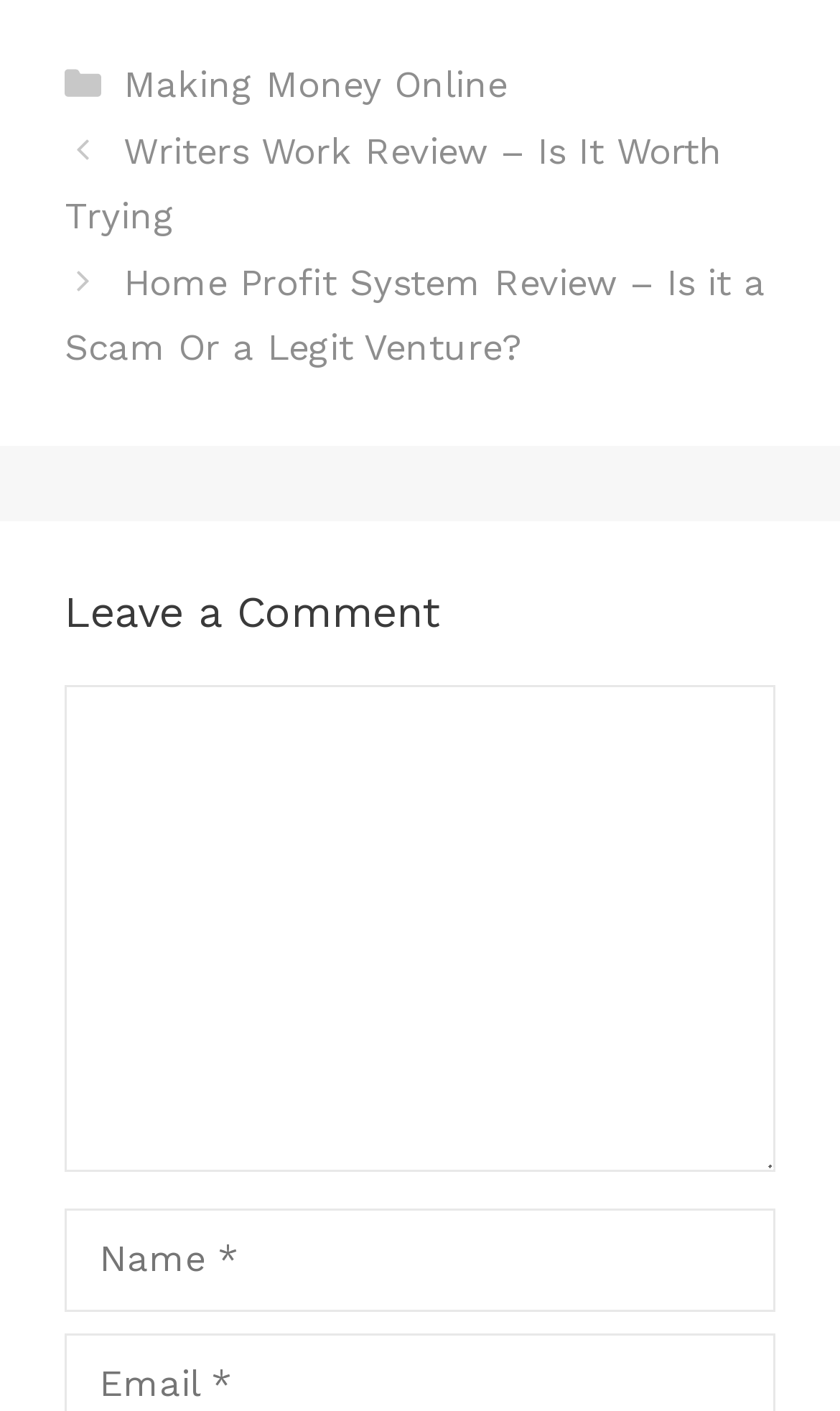Provide a short answer using a single word or phrase for the following question: 
What is the label of the first textbox?

Comment